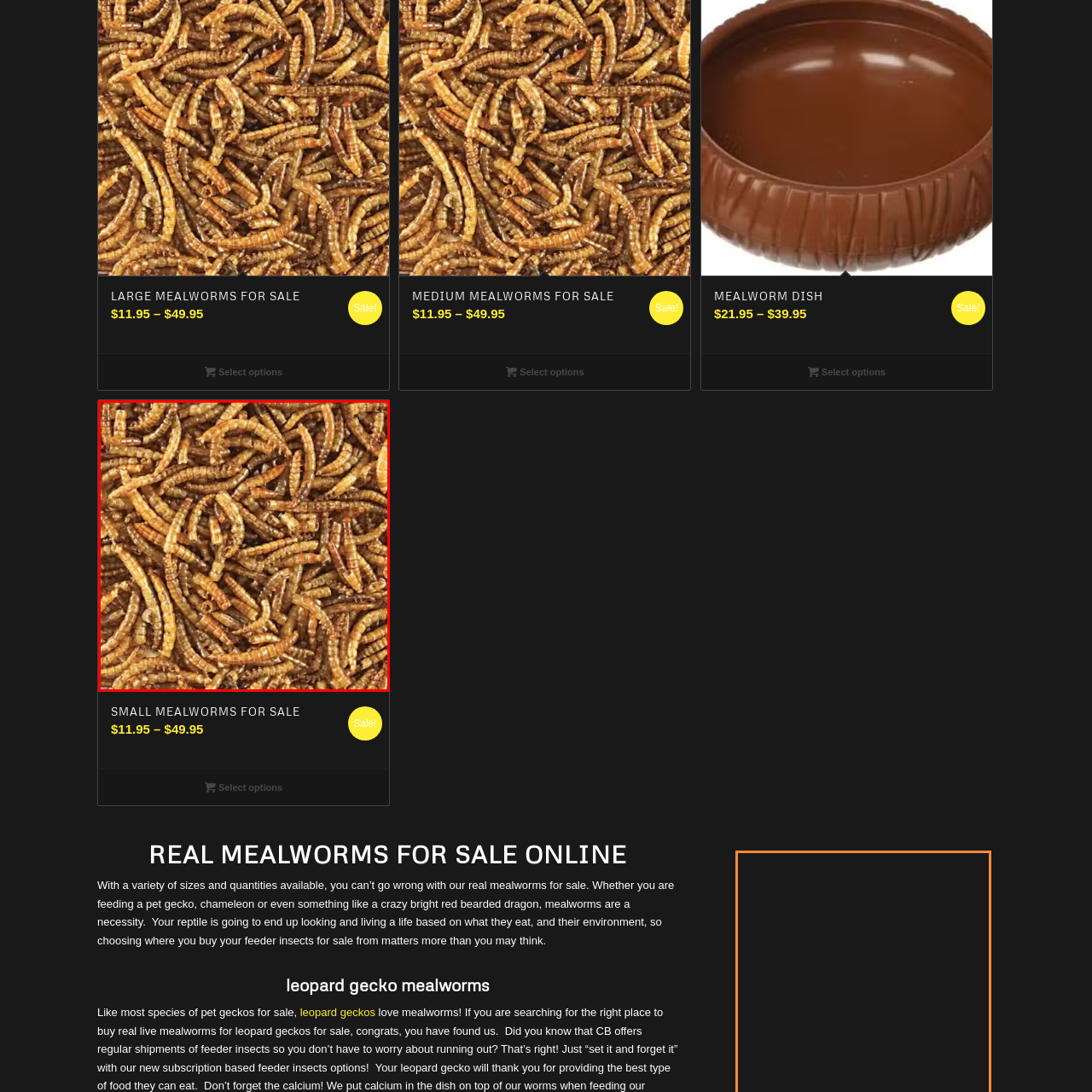Provide an in-depth description of the image within the red bounding box.

The image showcases a large quantity of mealworms, featuring their distinct golden-brown coloration and elongated, segmented bodies. The mealworms are arranged in a layered and intertwined manner, displaying their characteristic texture and size, which appear suitable for use as a nutritious food source. This product is commonly sold for the feeding of various reptiles, including geckos and chameleons, as highlighted by the surrounding context of the webpage that includes options for purchasing small mealworms. These mealworms serve as an essential part of a reptile's diet, contributing to their health and vitality.